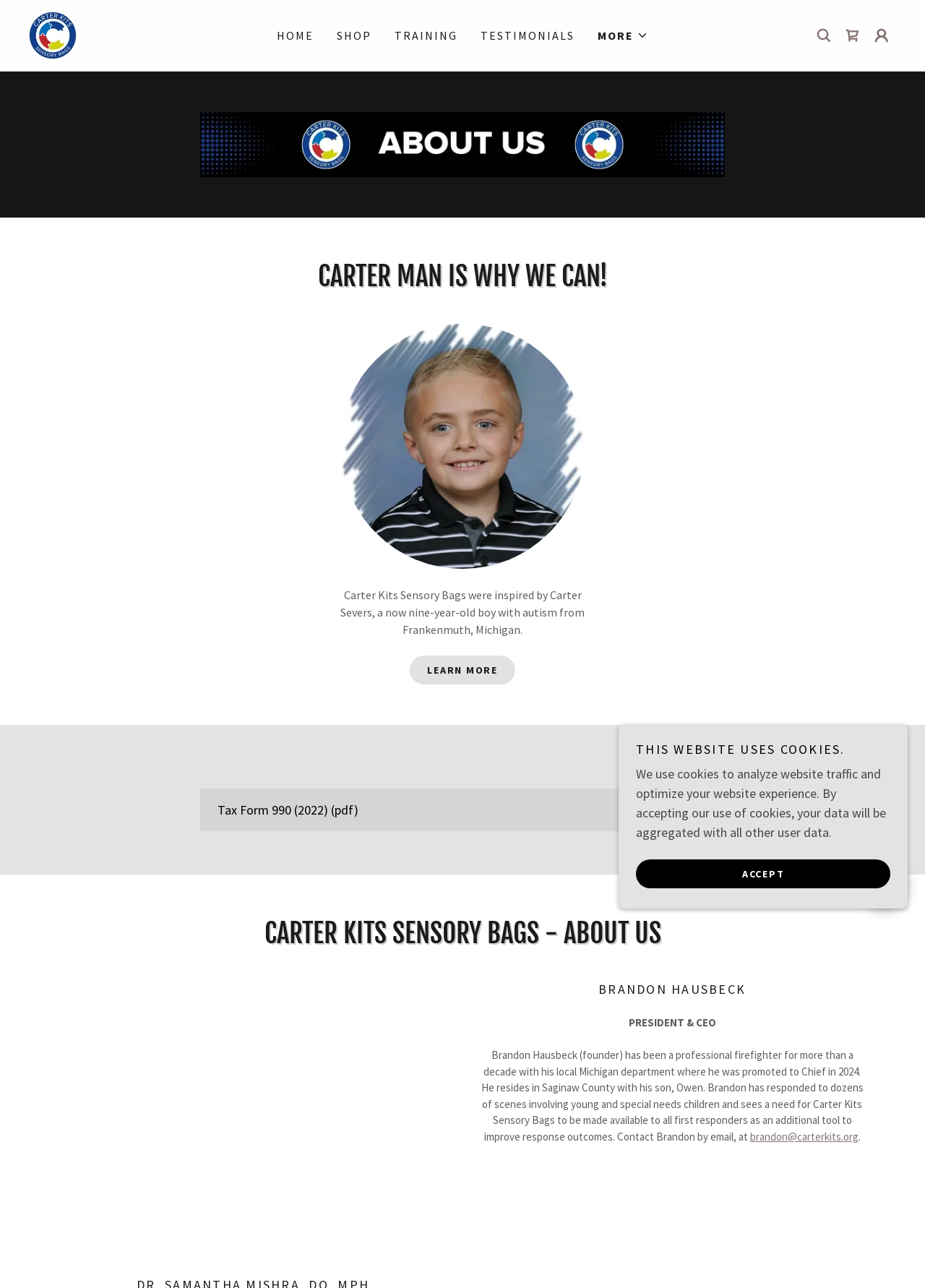Identify and generate the primary title of the webpage.

CARTER MAN IS WHY WE CAN!